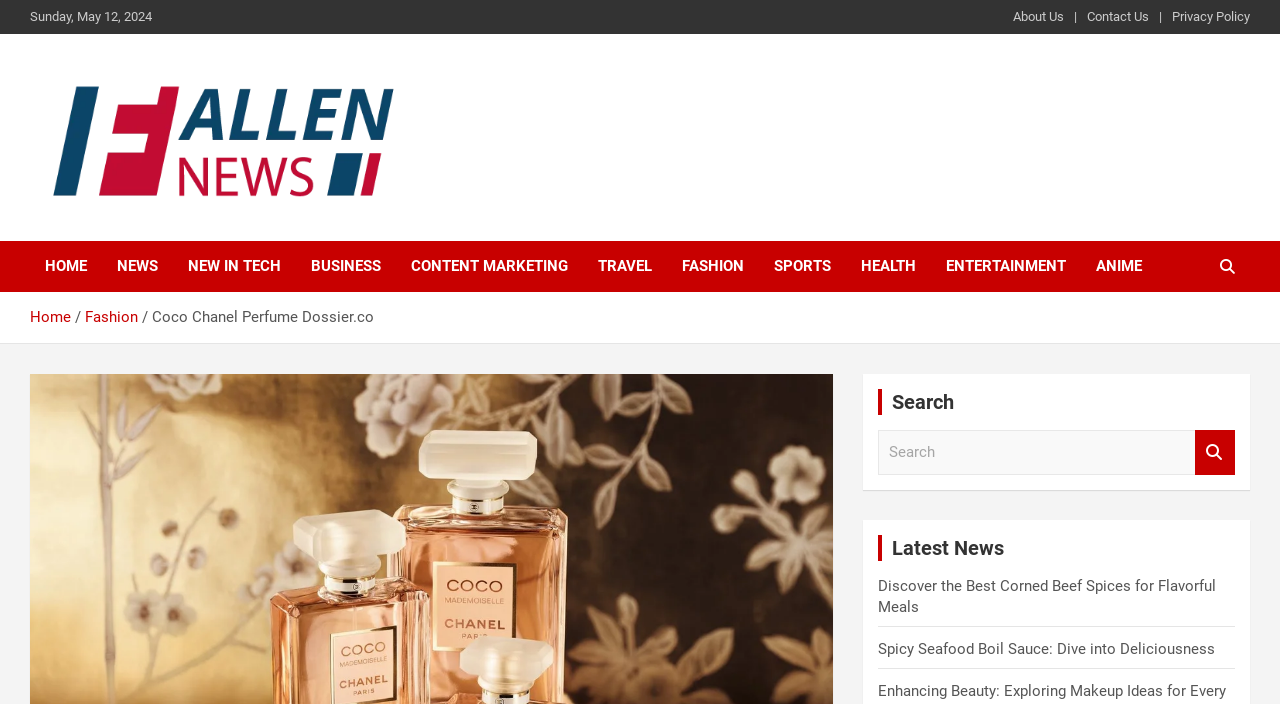How many links are available in the breadcrumbs navigation?
Using the details from the image, give an elaborate explanation to answer the question.

The breadcrumbs navigation is located at the top of the webpage, and it contains links to different pages. By counting the links, I found that there are 3 links: Home, Fashion, and Coco Chanel Perfume Dossier.co.